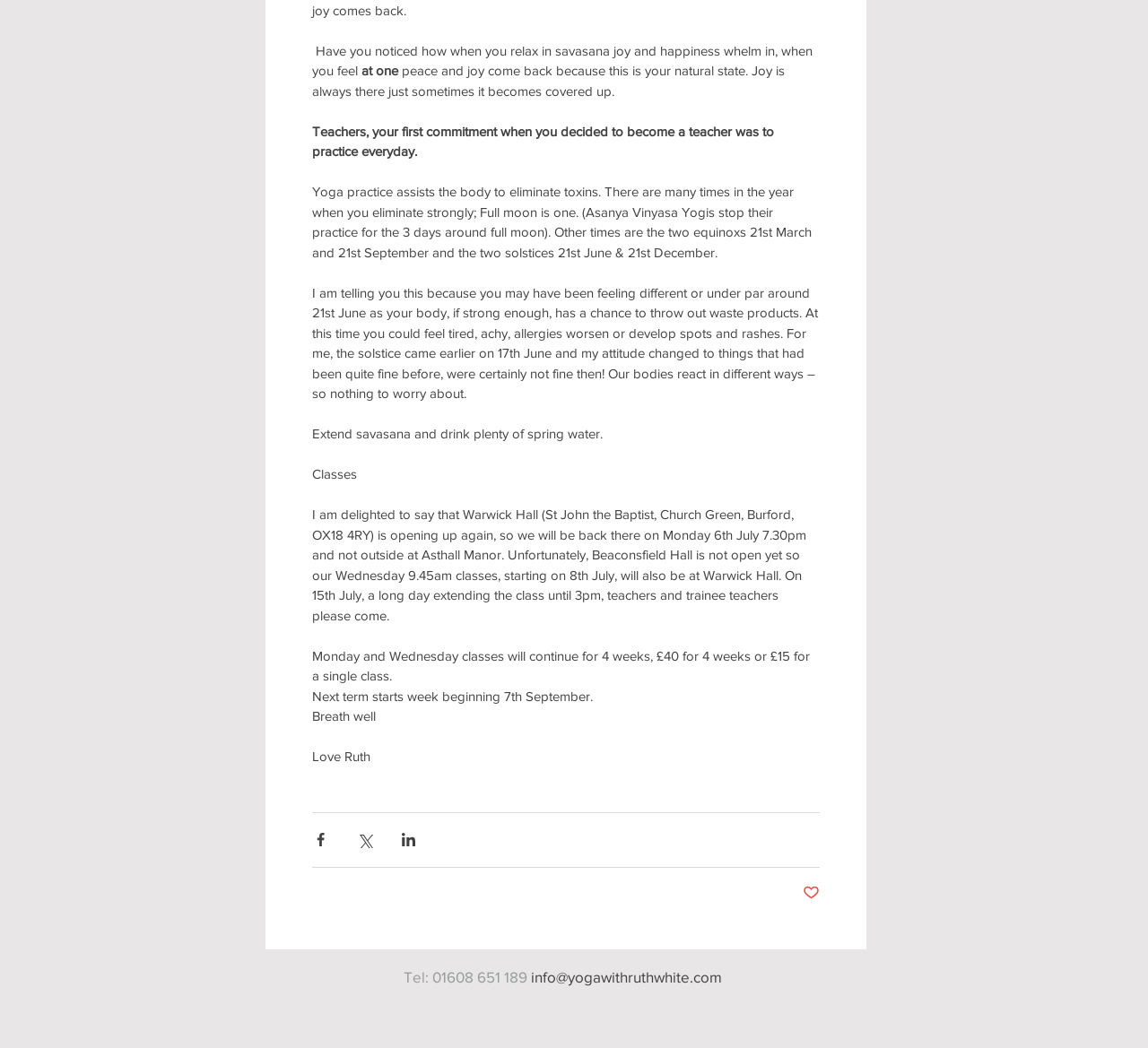Using the webpage screenshot, locate the HTML element that fits the following description and provide its bounding box: "info@yogawithruthwhite.com".

[0.462, 0.923, 0.629, 0.94]